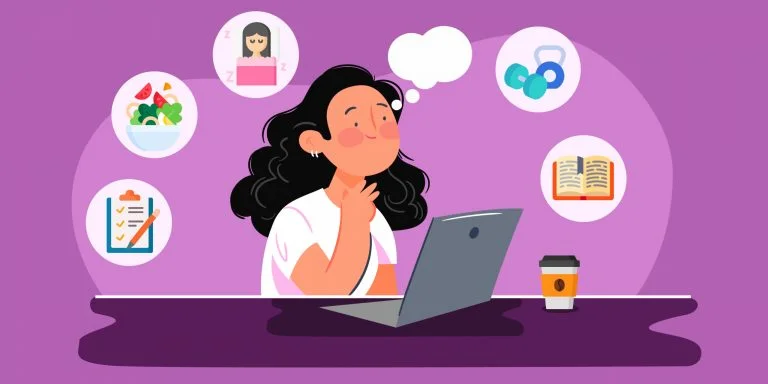What is the woman doing?
Look at the screenshot and respond with a single word or phrase.

Contemplating